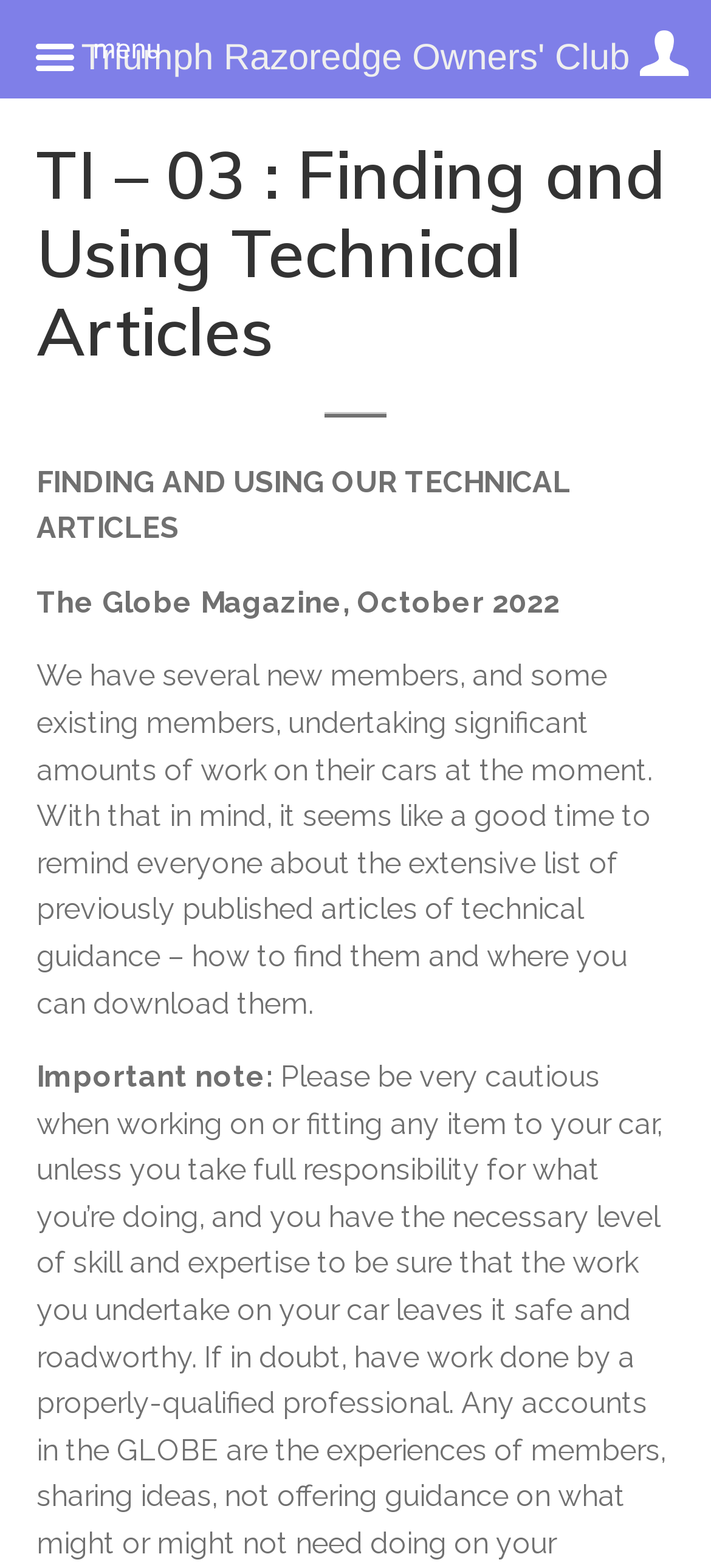What is the name of the owners' club?
Refer to the image and give a detailed response to the question.

The name of the owners' club can be found in the link 'Triumph Razoredge Owners' Club' which is a navigation element in the webpage.